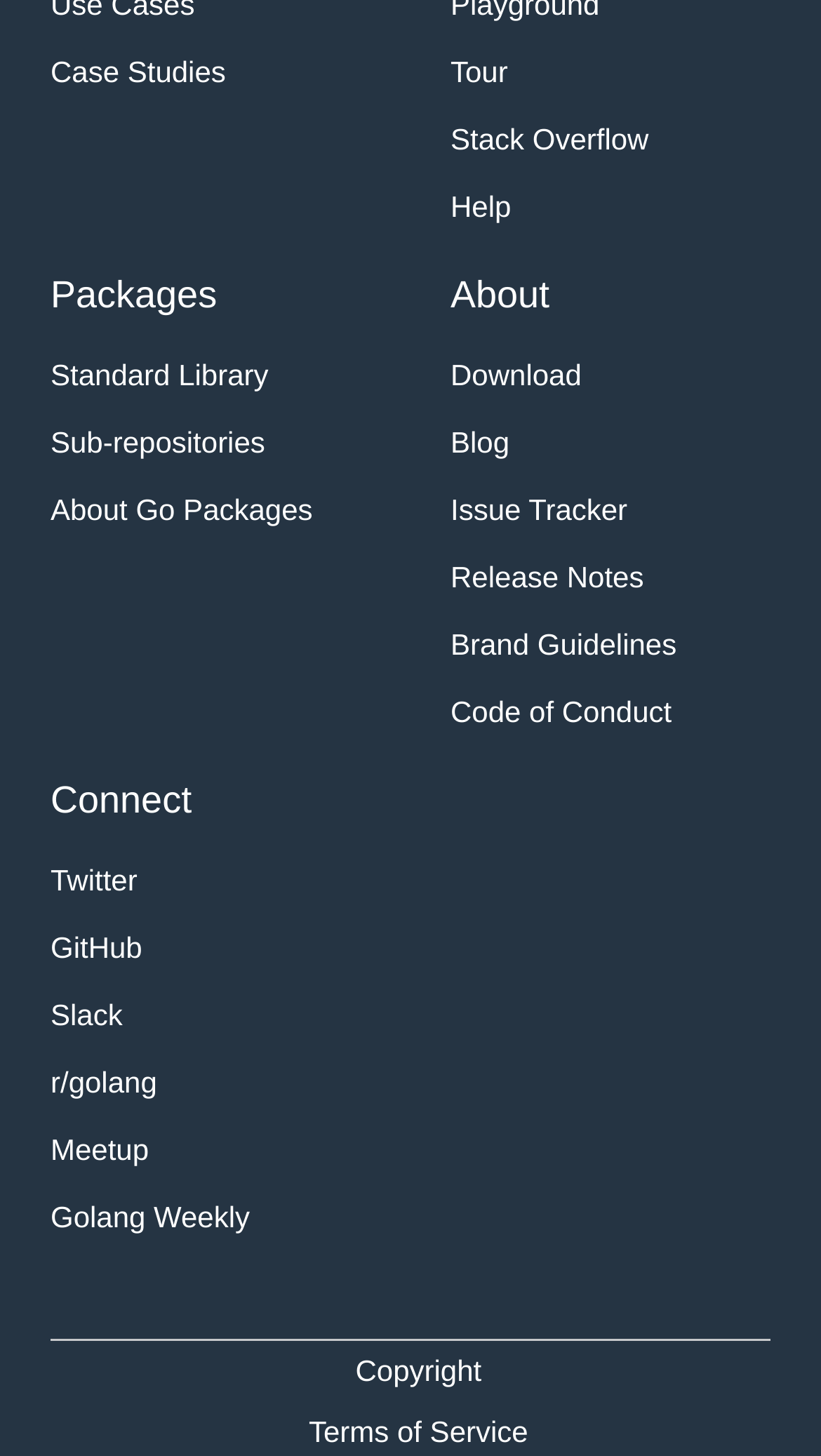Can you give a detailed response to the following question using the information from the image? What is the link to the 'Case Studies' page?

The link to the 'Case Studies' page is located in the upper left corner of the webpage, among other links to different pages.